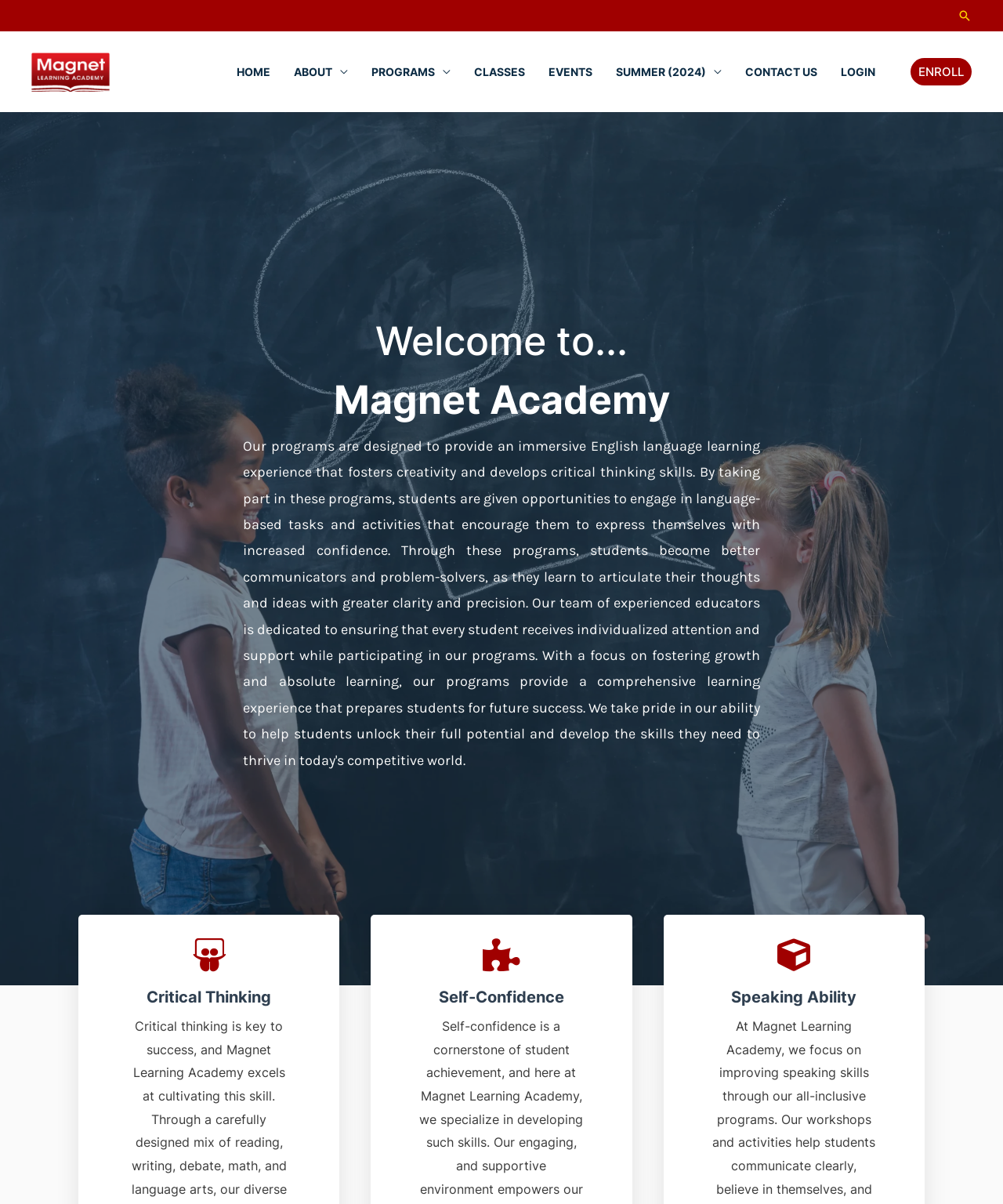How many main navigation links are there?
Look at the image and answer the question with a single word or phrase.

8